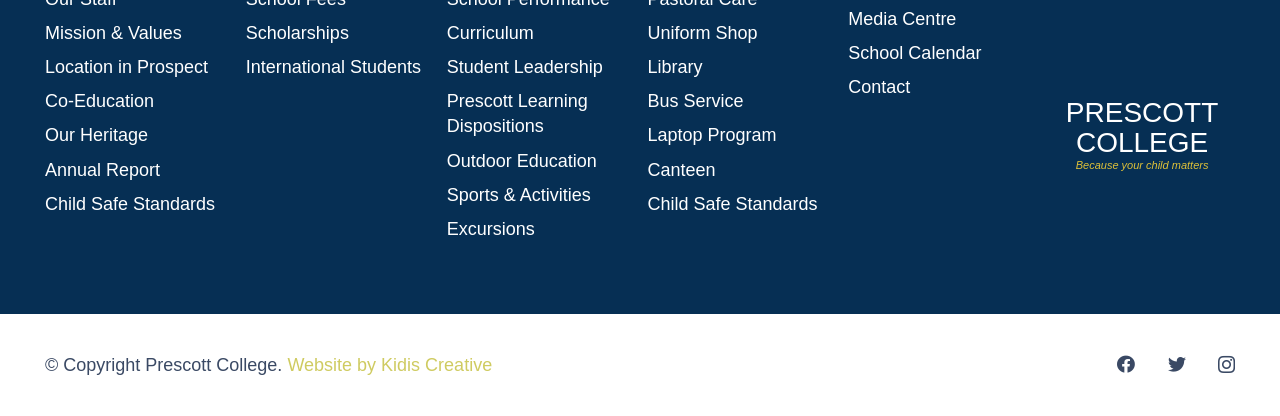How many social media links are available?
Using the visual information from the image, give a one-word or short-phrase answer.

3